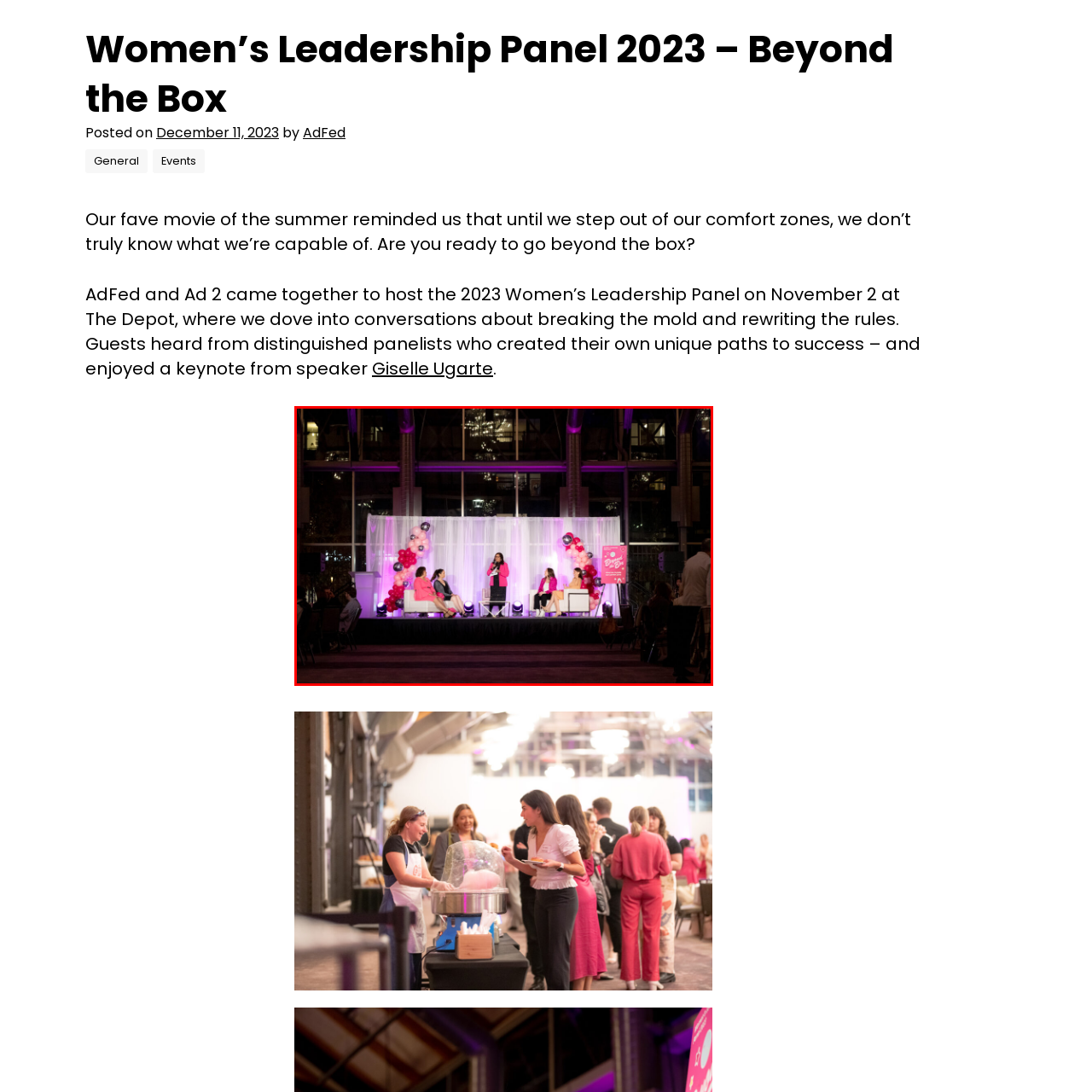Describe fully the image that is contained within the red bounding box.

The image captures a vibrant moment from the 2023 Women’s Leadership Panel event, held on November 2 at The Depot. A dynamic female moderator stands center stage, confidently addressing the audience while flanked by four panelists seated on plush couches. The panelists, all dressed in stylish attire, are engaged and ready to share their insights on leadership and empowerment. The backdrop is elegantly adorned with flowing white drapery and a playful arrangement of pink and black balloons, creating an inviting and festive atmosphere. The evening's theme revolves around breaking conventional boundaries and inspiring women to embrace their unique paths to success, reflecting the event's commitment to fostering dialogue and inspiration among attendees. Guests, seated at tables, are immersed in the discussions, embodying the spirit of community and support central to this empowering gathering.